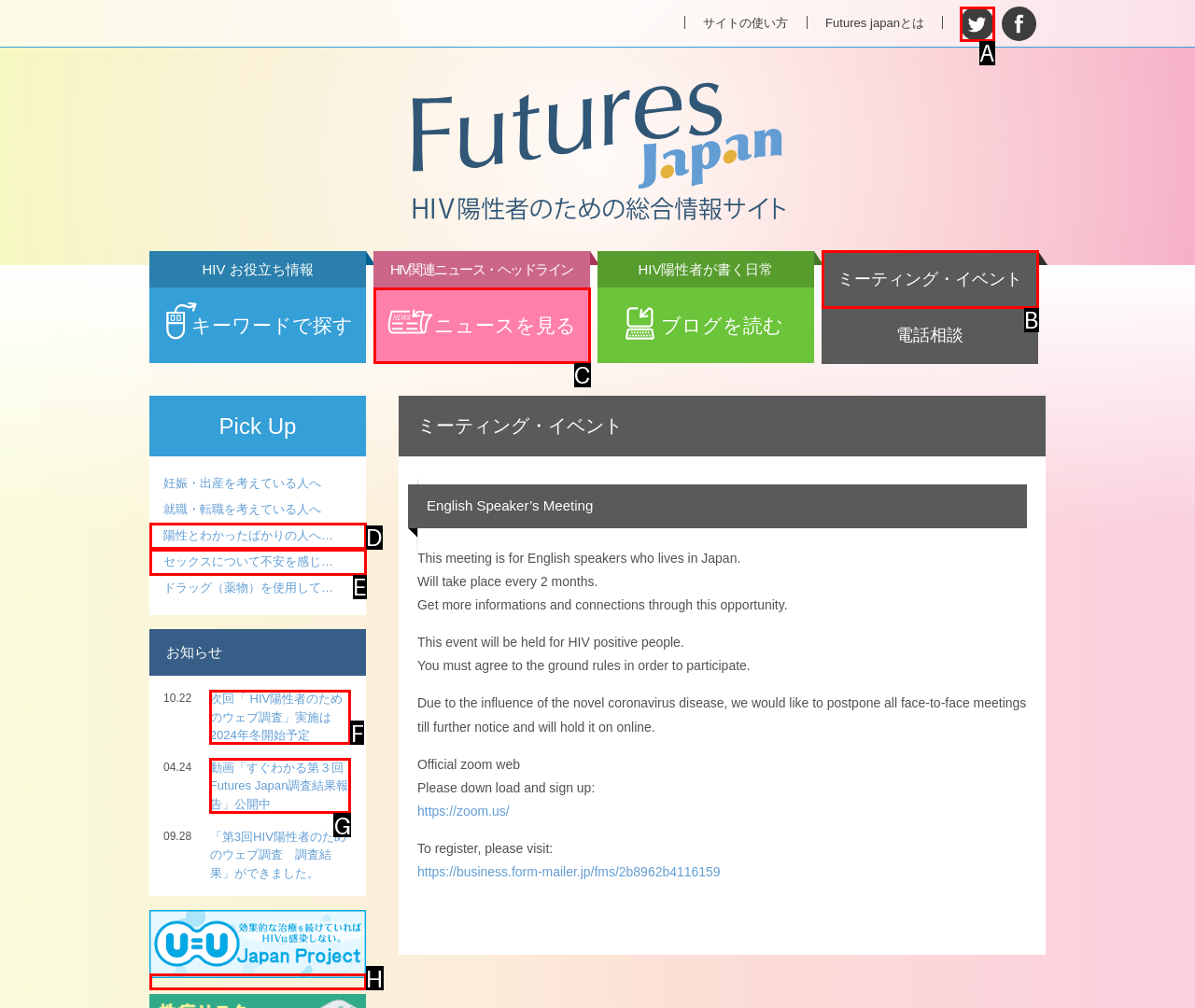Determine which letter corresponds to the UI element to click for this task: Get more information about the meeting event
Respond with the letter from the available options.

B